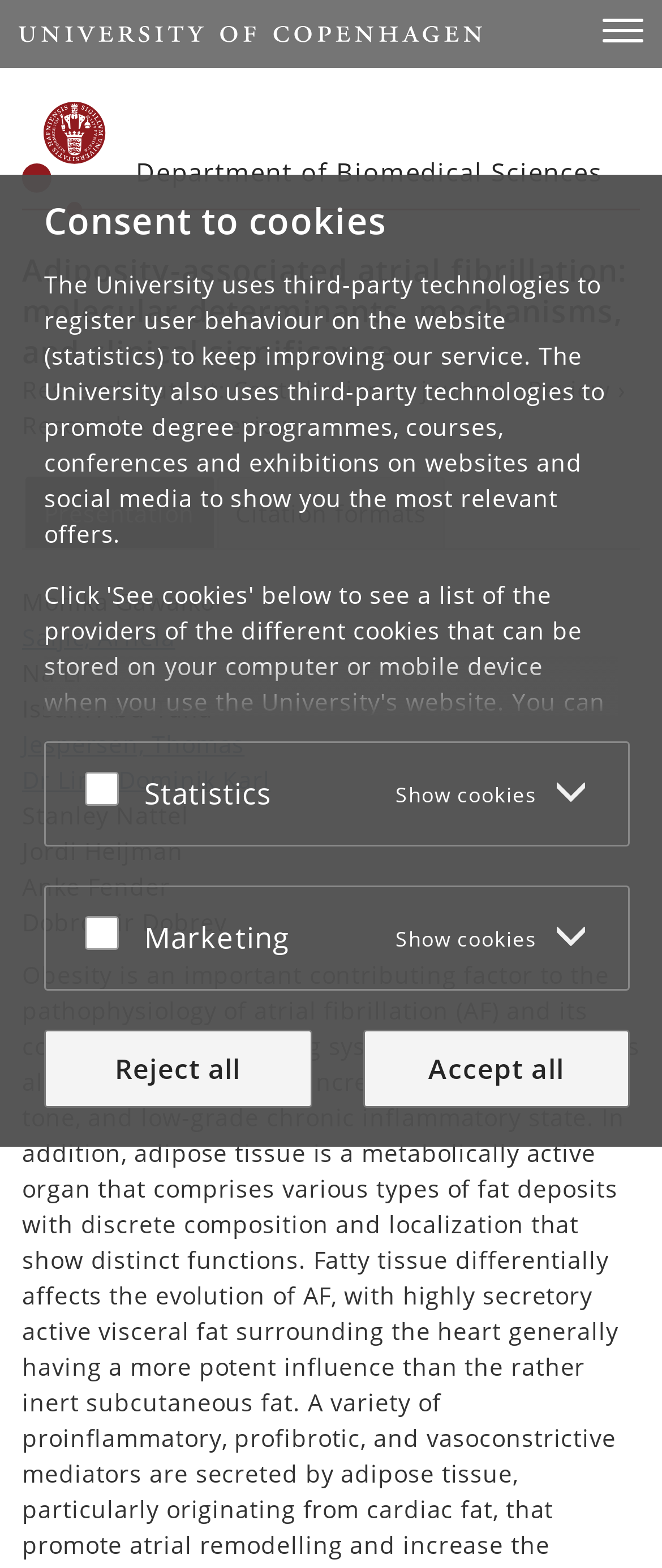Based on the element description: "Statistics Show cookies", identify the bounding box coordinates for this UI element. The coordinates must be four float numbers between 0 and 1, listed as [left, top, right, bottom].

[0.218, 0.485, 0.89, 0.519]